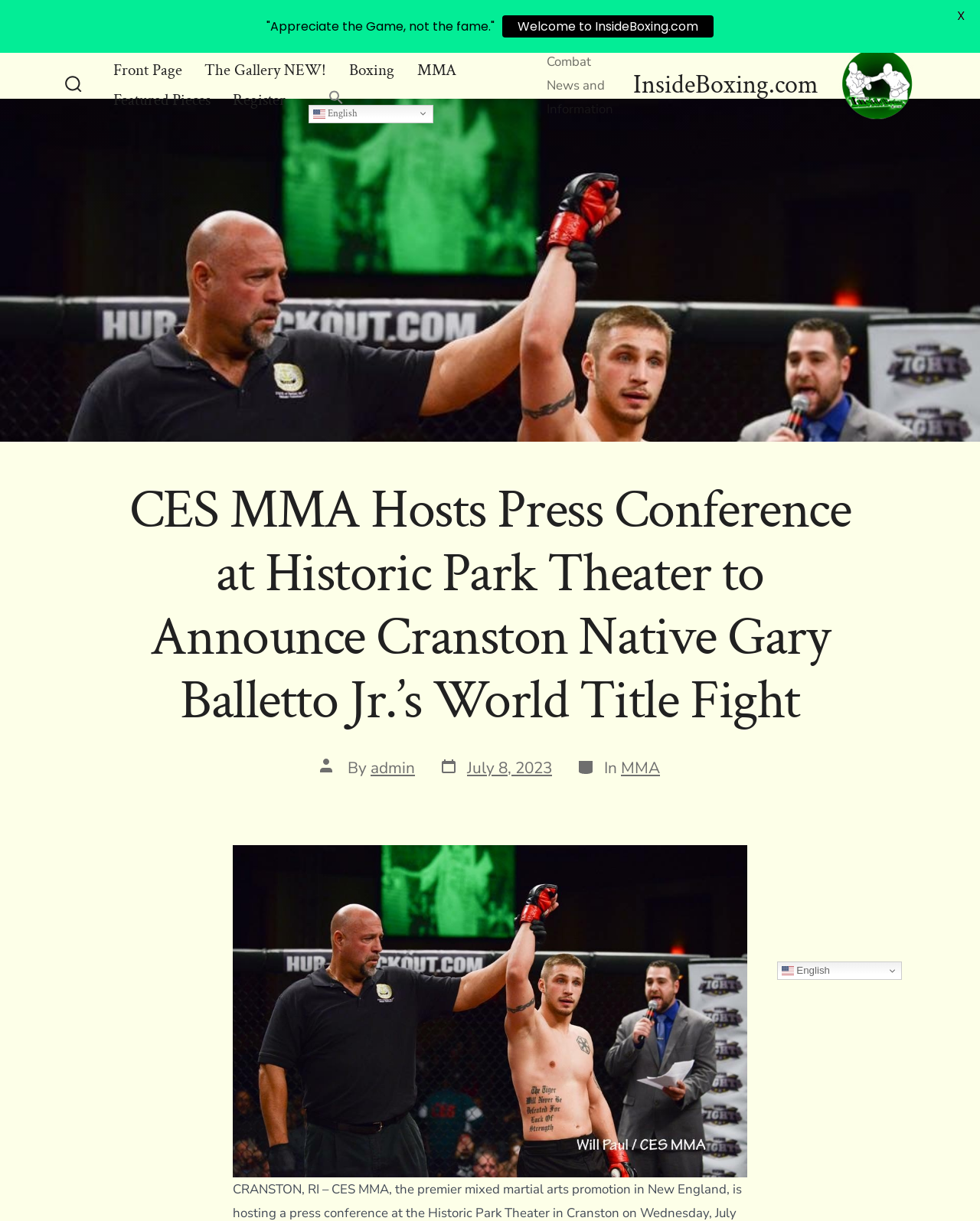From the webpage screenshot, identify the region described by Welcome to InsideBoxing.com. Provide the bounding box coordinates as (top-left x, top-left y, bottom-right x, bottom-right y), with each value being a floating point number between 0 and 1.

[0.512, 0.013, 0.728, 0.031]